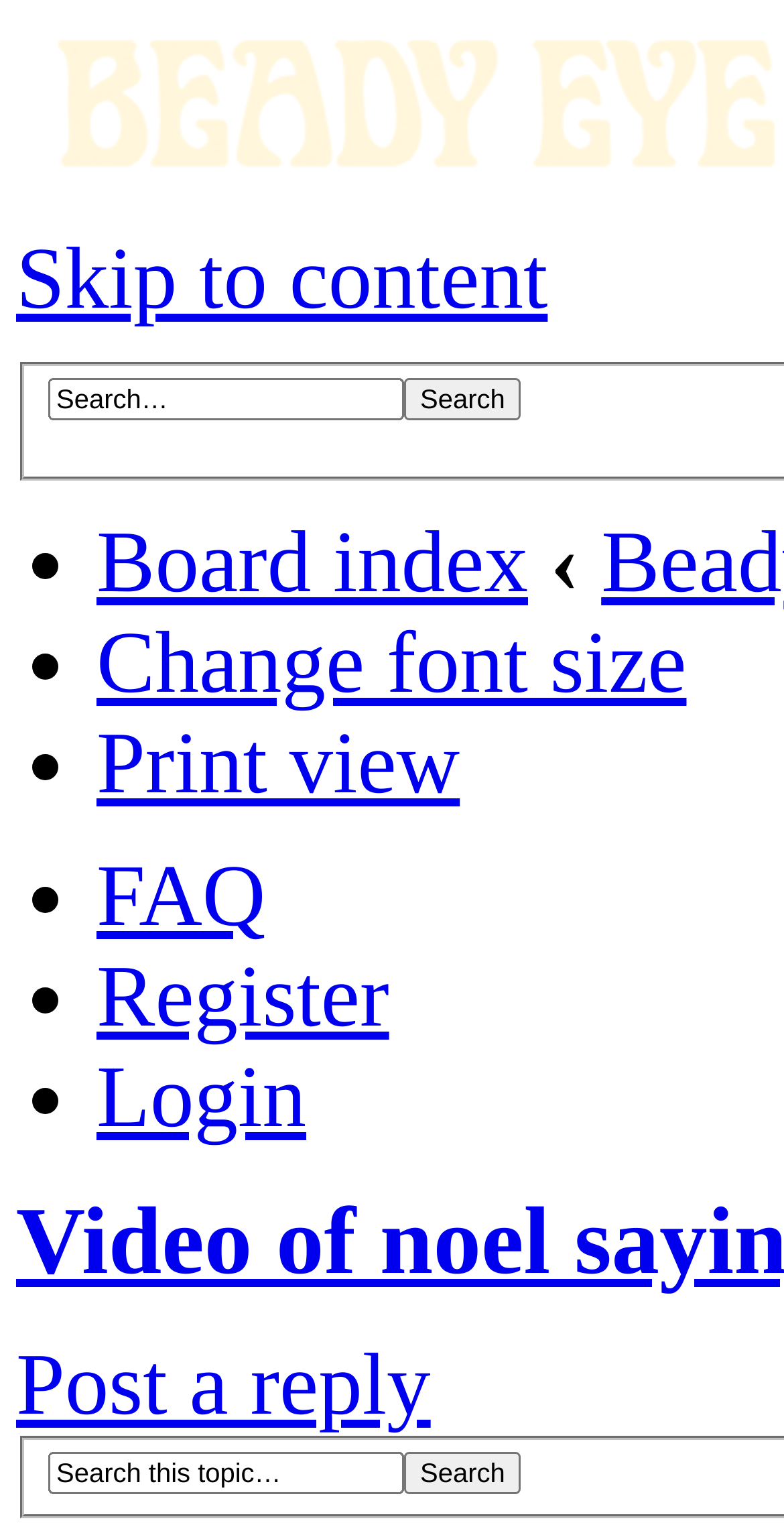Specify the bounding box coordinates of the element's region that should be clicked to achieve the following instruction: "View board index". The bounding box coordinates consist of four float numbers between 0 and 1, in the format [left, top, right, bottom].

[0.123, 0.335, 0.674, 0.398]